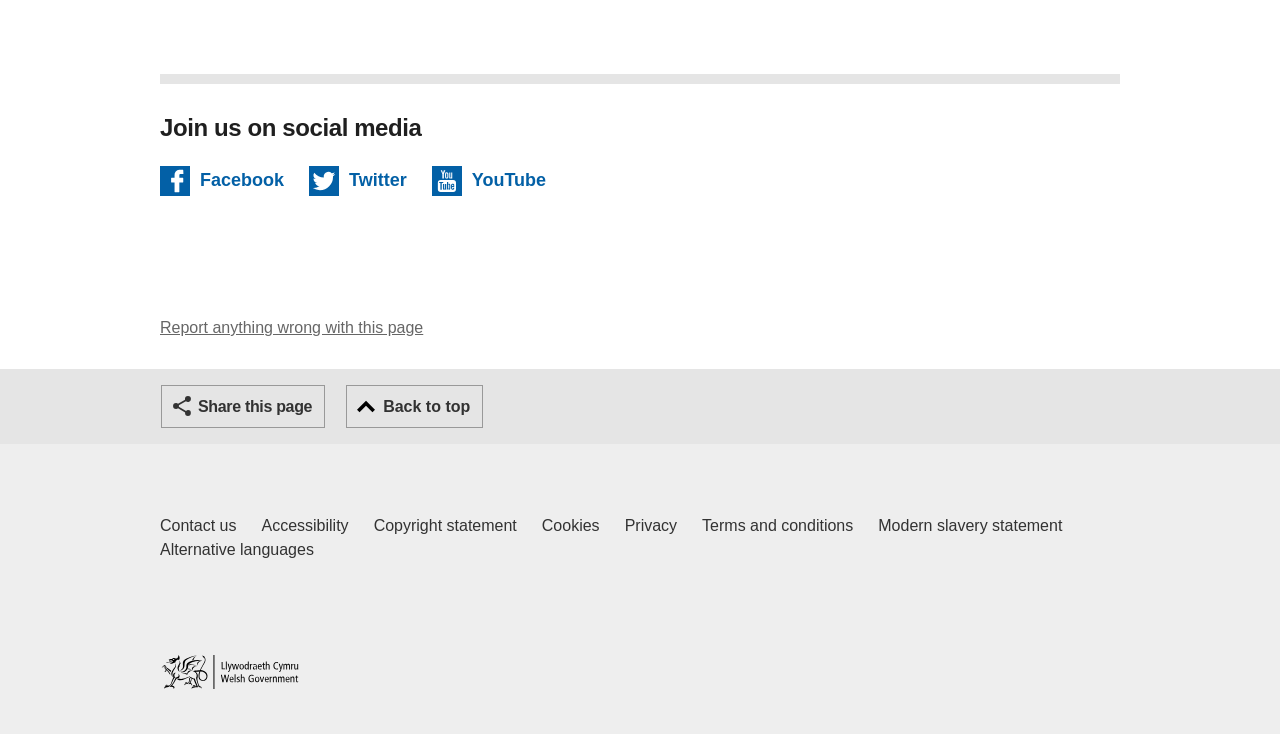Using the format (top-left x, top-left y, bottom-right x, bottom-right y), and given the element description, identify the bounding box coordinates within the screenshot: Home

[0.125, 0.892, 0.234, 0.938]